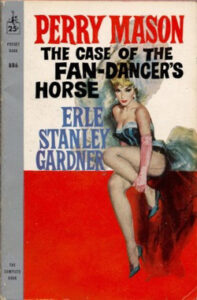What is the series of the novel?
With the help of the image, please provide a detailed response to the question.

The novel is part of the Perry Mason series, which is a series of legal thrillers and detective fiction.